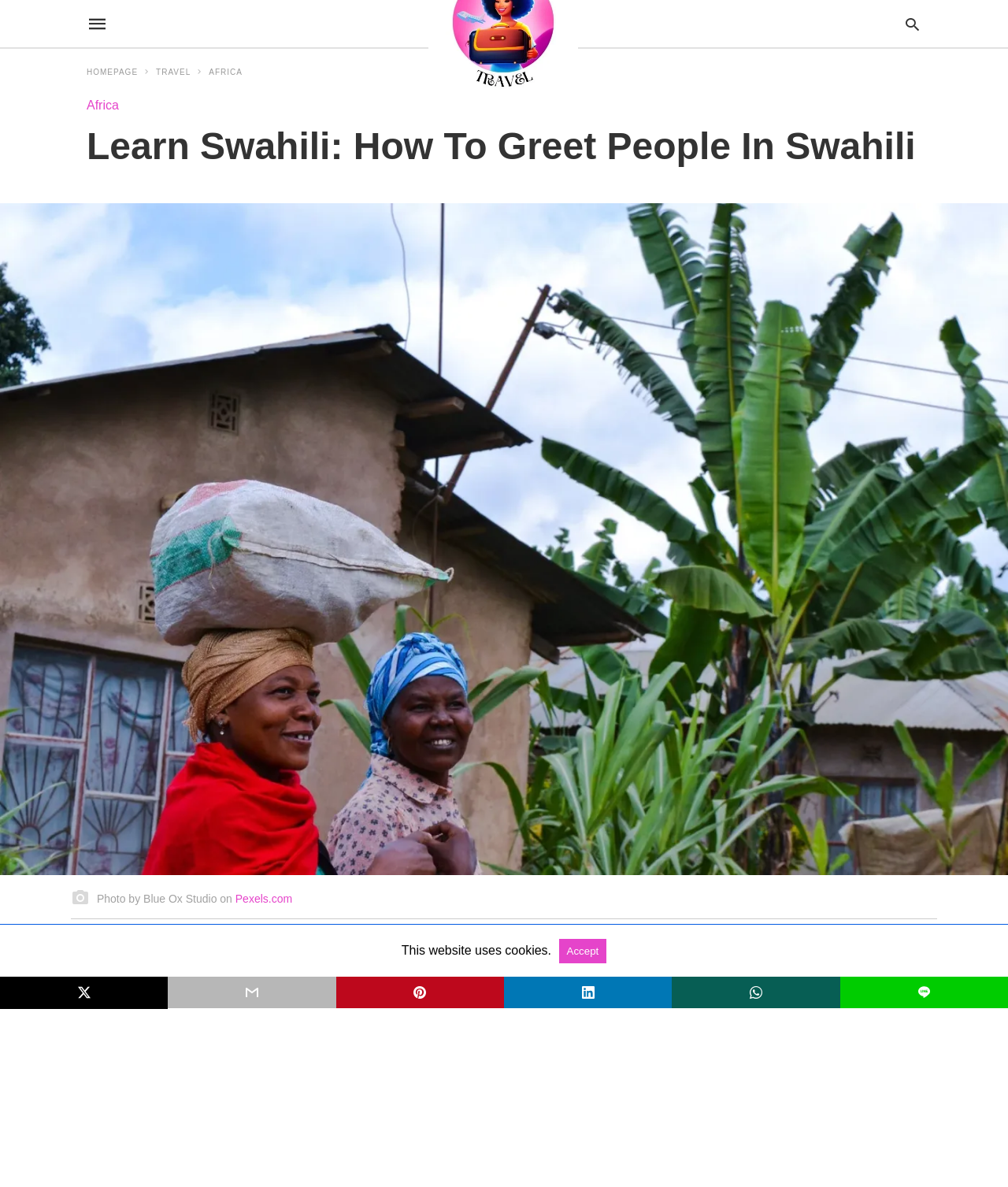Could you indicate the bounding box coordinates of the region to click in order to complete this instruction: "Share on Twitter".

[0.0, 0.823, 0.167, 0.85]